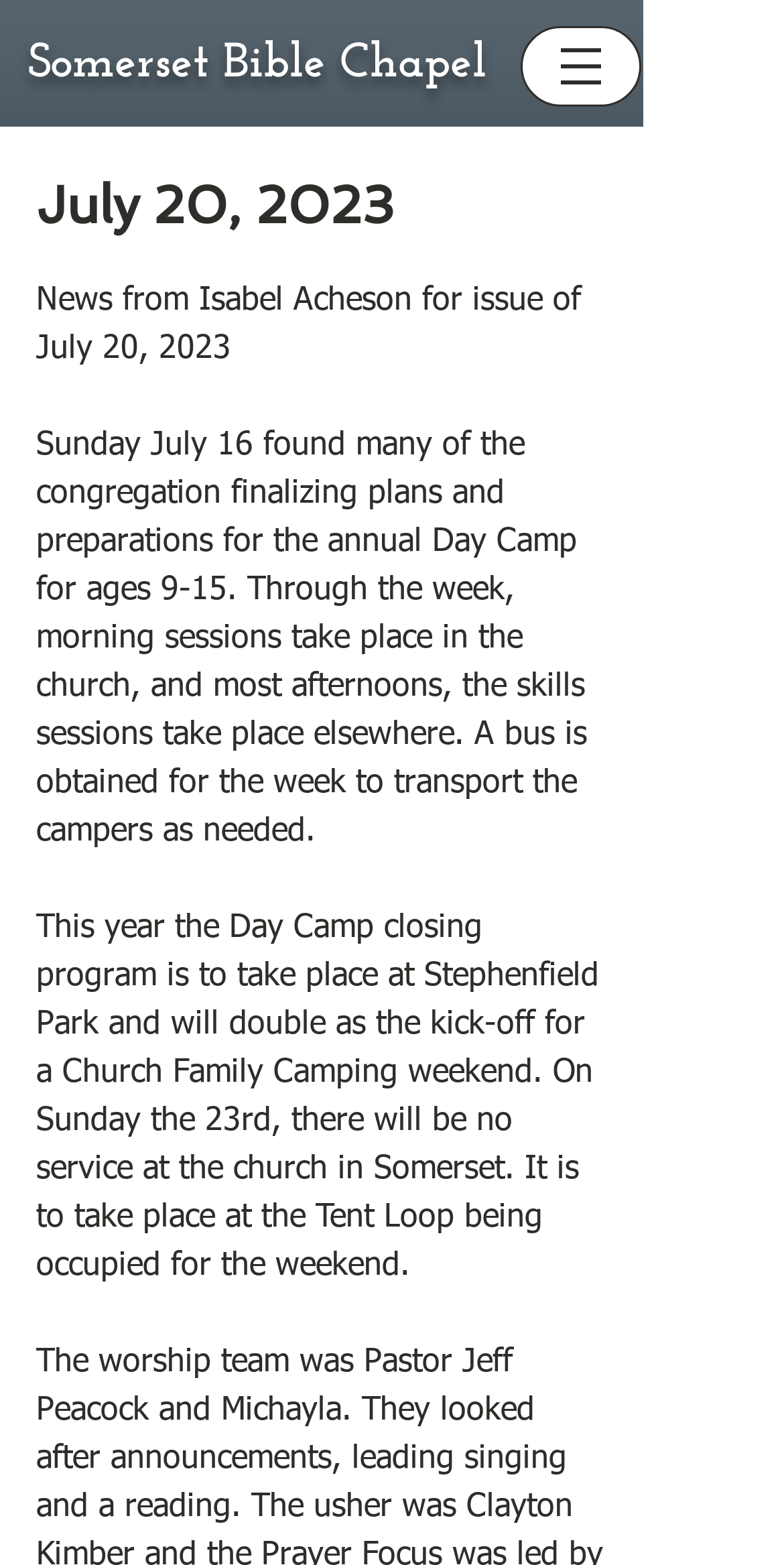Refer to the image and provide an in-depth answer to the question: 
Where will the Day Camp closing program take place?

I found the answer by reading the text in the StaticText element which mentions the location of the Day Camp closing program as Stephenfield Park.